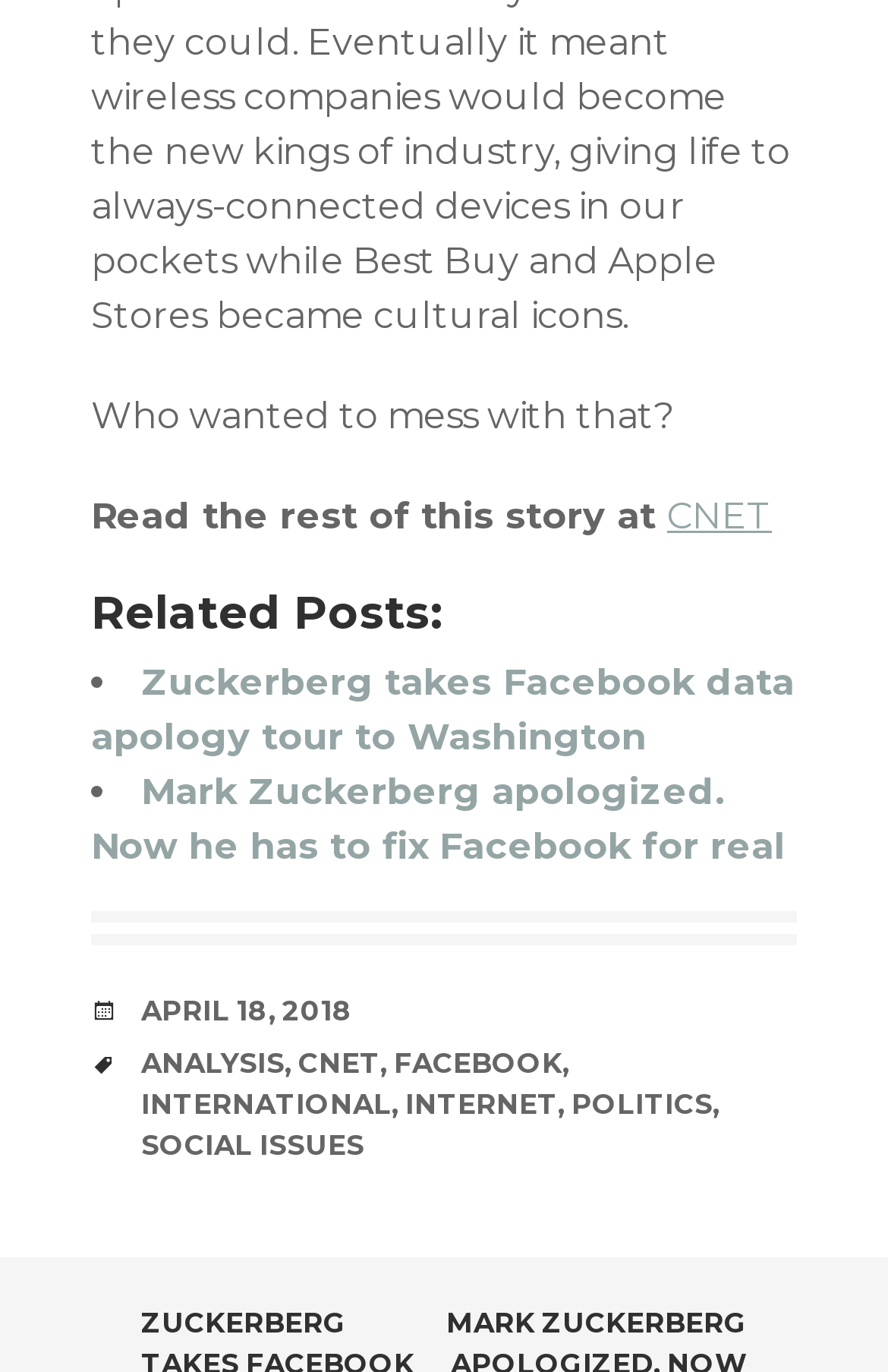Use the information in the screenshot to answer the question comprehensively: How many tags are associated with the article?

I looked at the footer section of the webpage, where I found a 'TAGS' label. Below this label, I saw several links, including 'ANALYSIS', 'CNET', 'FACEBOOK', 'INTERNATIONAL', and 'INTERNET'. I counted these links and found that there are 5 tags associated with the article.